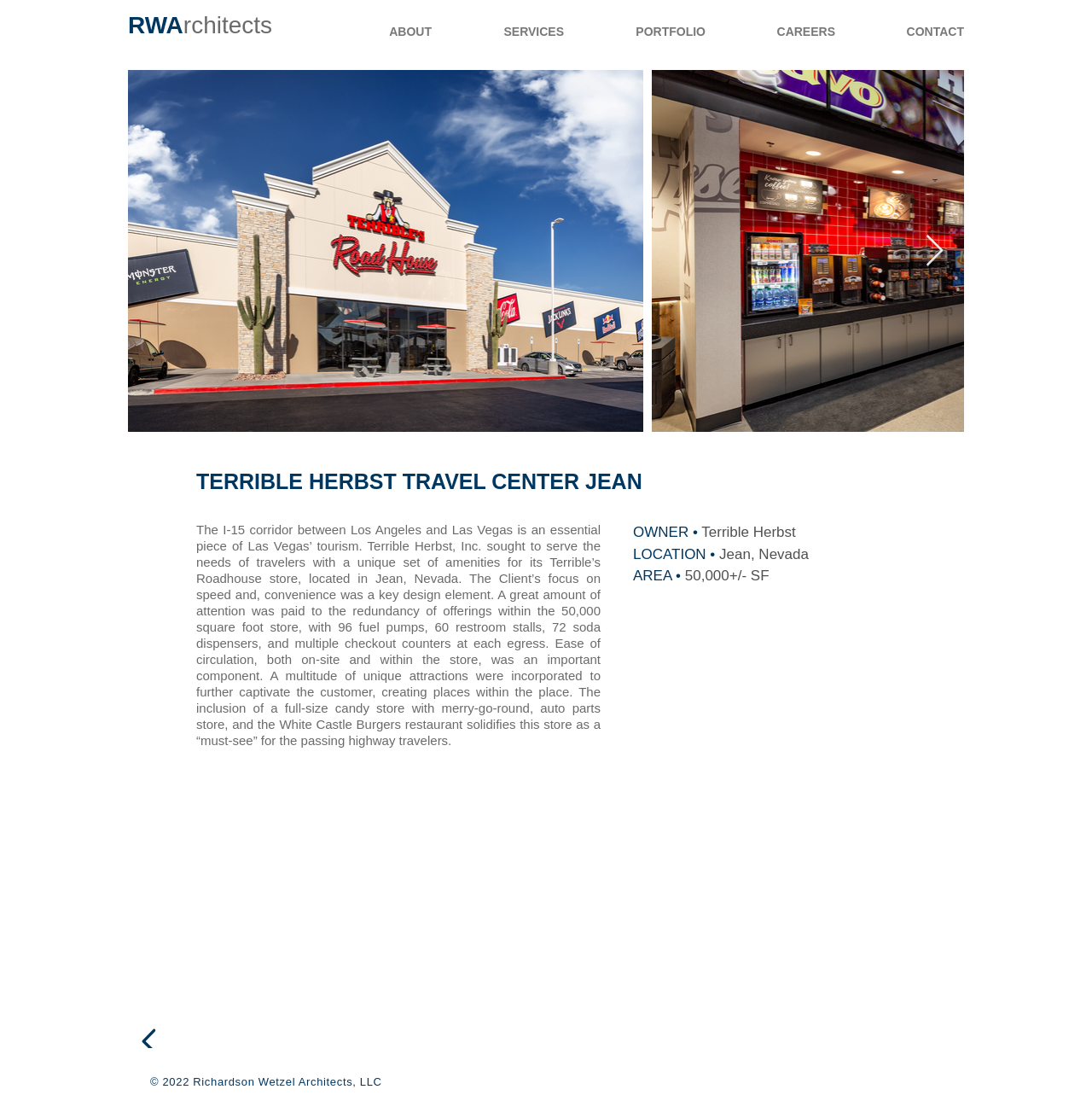Locate the bounding box coordinates of the UI element described by: "CONTACT". The bounding box coordinates should consist of four float numbers between 0 and 1, i.e., [left, top, right, bottom].

[0.777, 0.009, 0.895, 0.048]